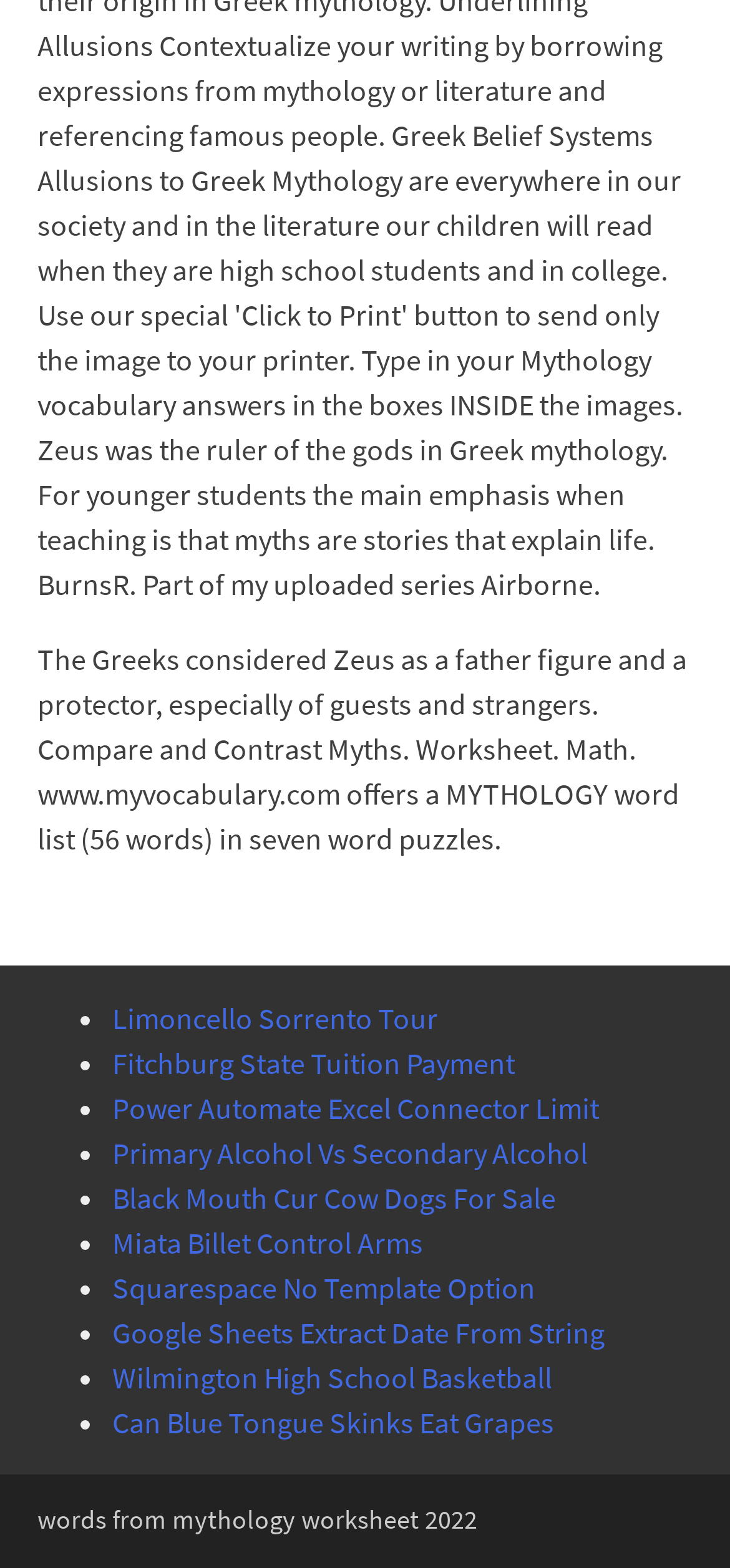Please identify the bounding box coordinates of the clickable area that will fulfill the following instruction: "Click on Google Sheets Extract Date From String". The coordinates should be in the format of four float numbers between 0 and 1, i.e., [left, top, right, bottom].

[0.154, 0.838, 0.828, 0.862]